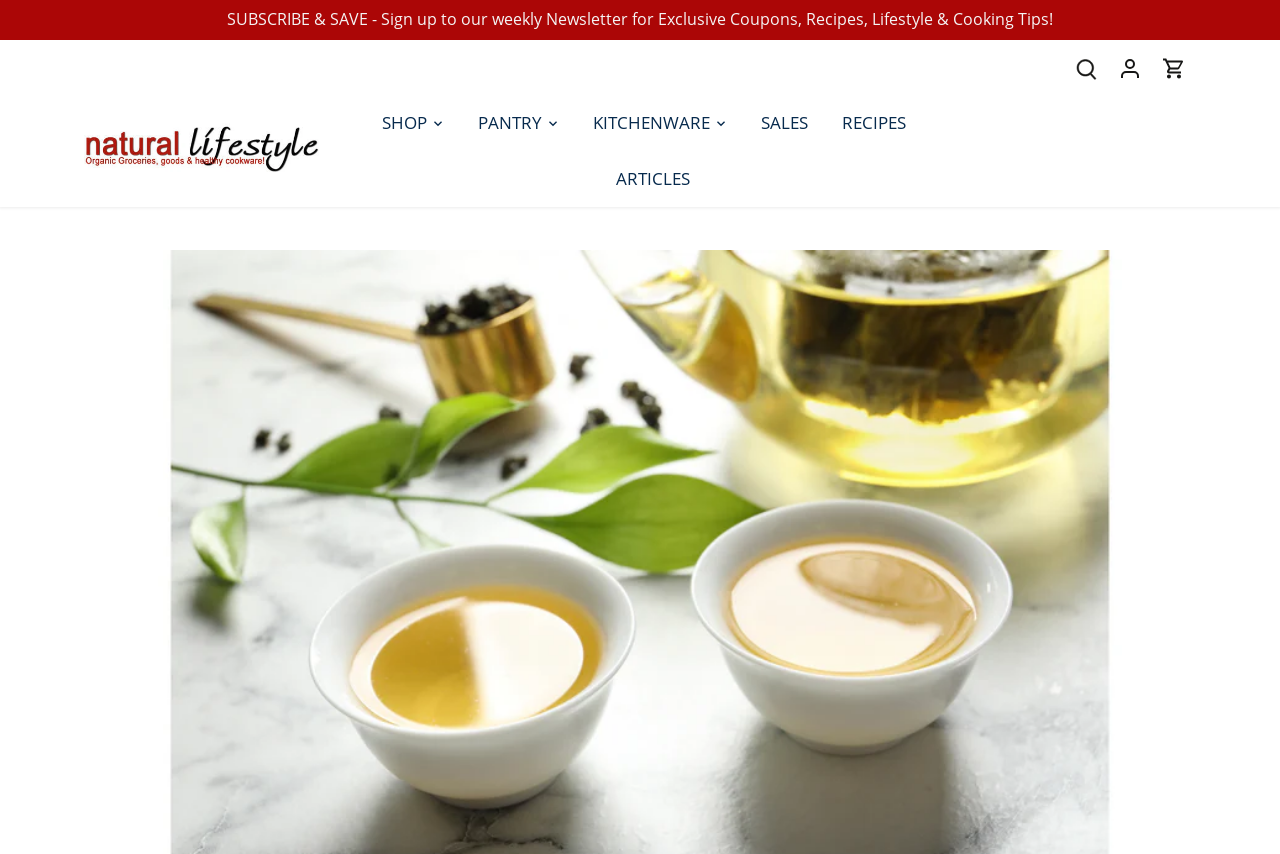What is the name of the online market? Please answer the question using a single word or phrase based on the image.

Natural Lifestyle Online Market